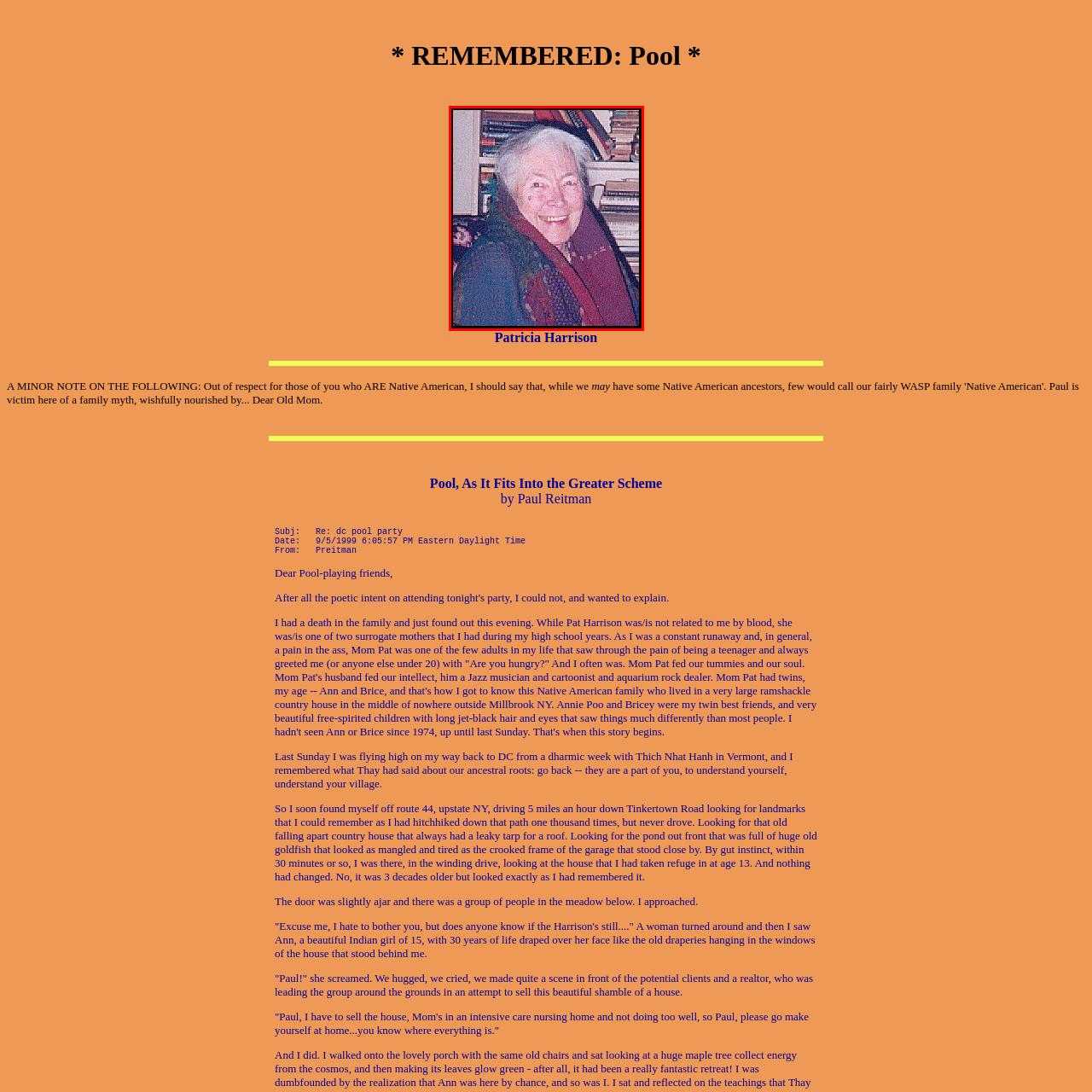Offer an in-depth description of the image encased within the red bounding lines.

The image features a warm and welcoming elderly woman with a bright smile, exuding a sense of kindness and joy. She is wrapped in a colorful scarf that adds a vibrant touch to her appearance, contrasting beautifully with her silver hair. Behind her, a bookshelf filled with various books suggests a well-loved, intellectual space, indicative of a life rich in stories and knowledge. This photograph, captured in a cozy setting, embodies a nostalgia that resonates with the theme of personal memories and cherished relationships, reflecting the loving spirit of someone likely central to many meaningful connections in life. The warmth of her expression invites viewers to imagine the stories she might share, evoking a sense of remembrance and affection.